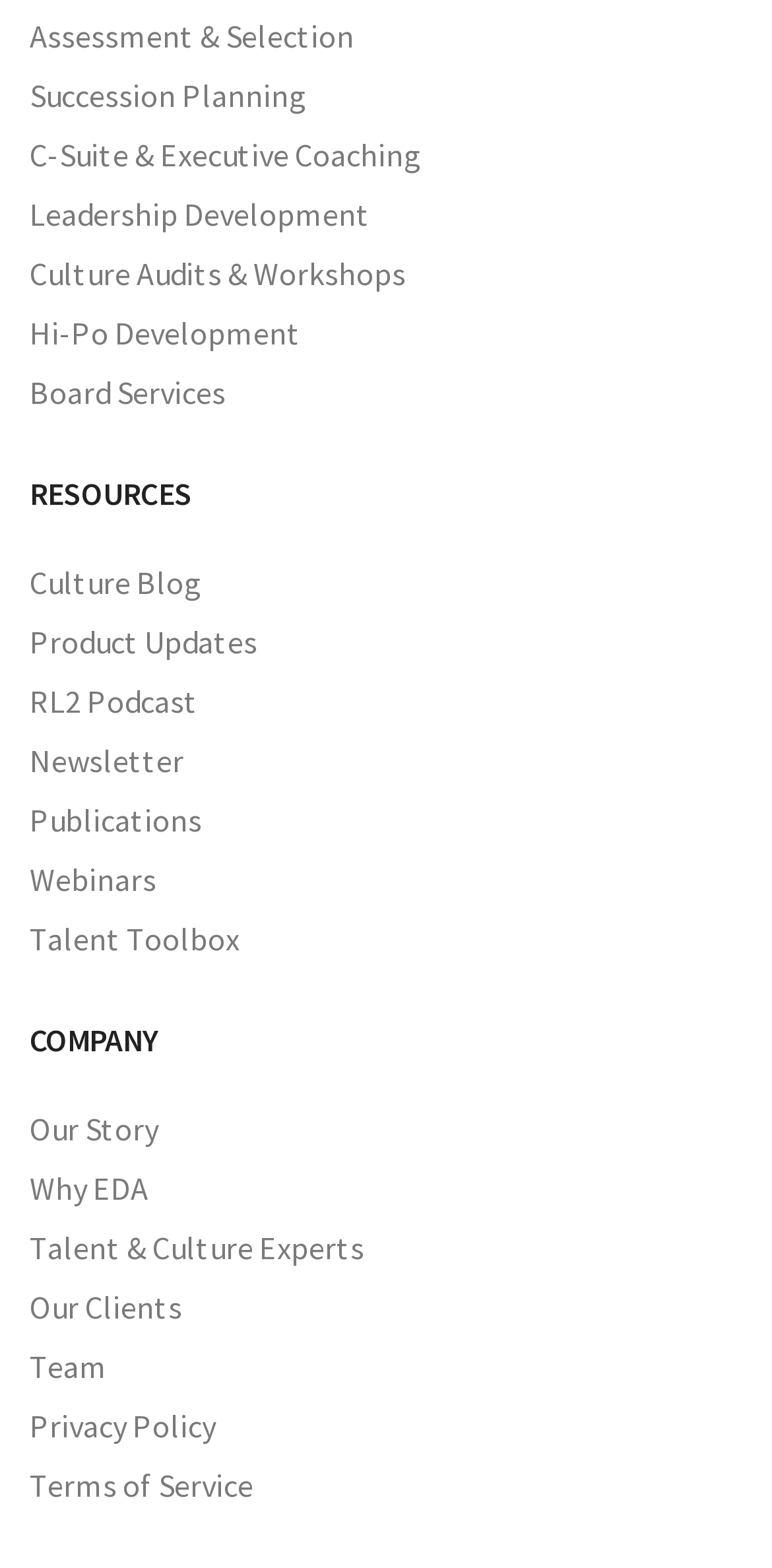Find and indicate the bounding box coordinates of the region you should select to follow the given instruction: "Learn about Our Story".

[0.038, 0.701, 0.962, 0.739]